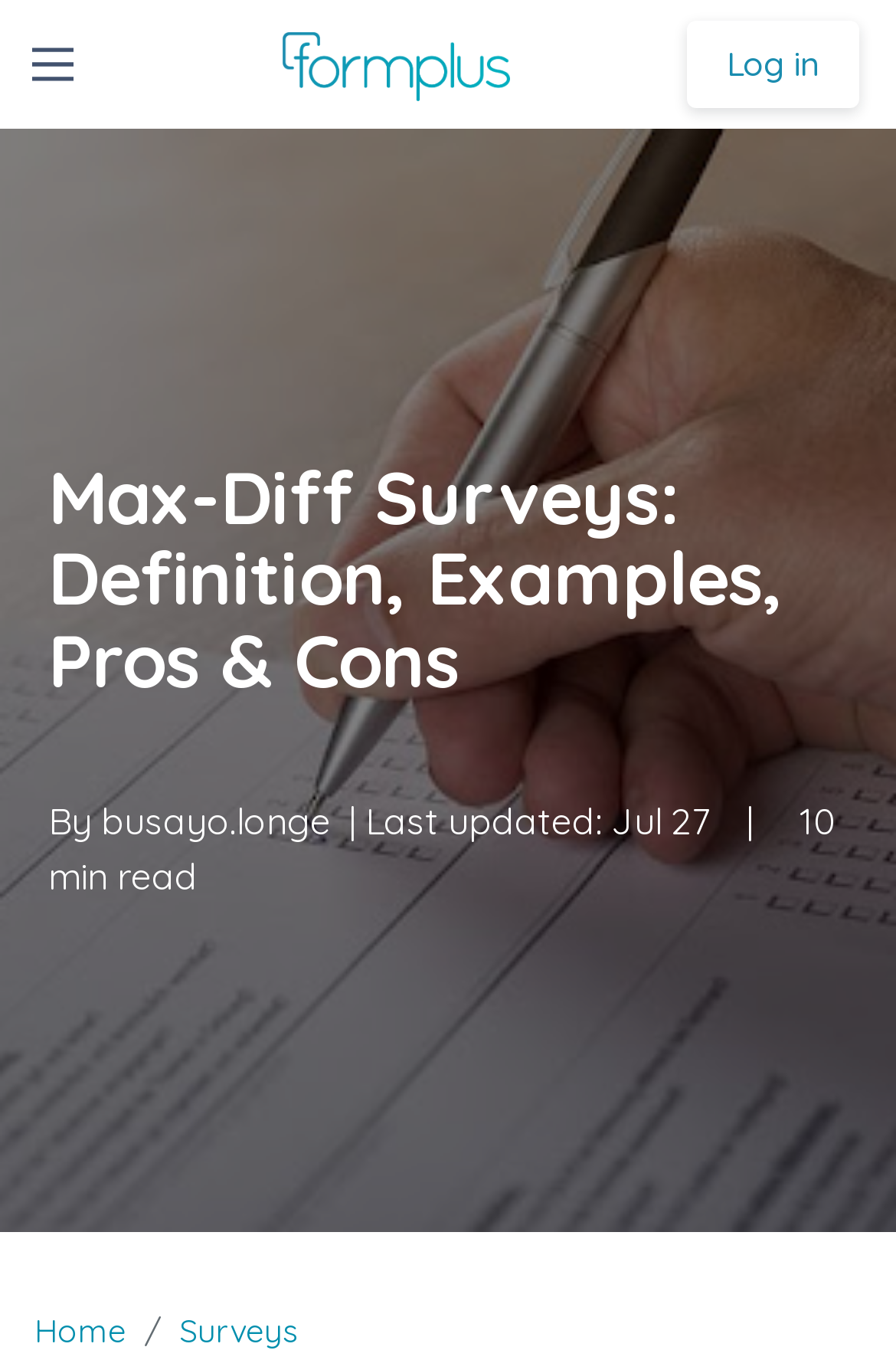Provide a single word or phrase to answer the given question: 
What is the date the article was last updated?

Jul 27